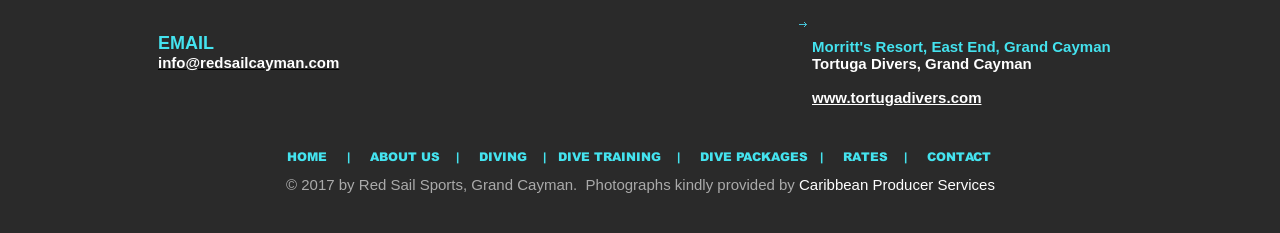Use a single word or phrase to answer the question:
What is the email address provided on the webpage?

info@redsailcayman.com